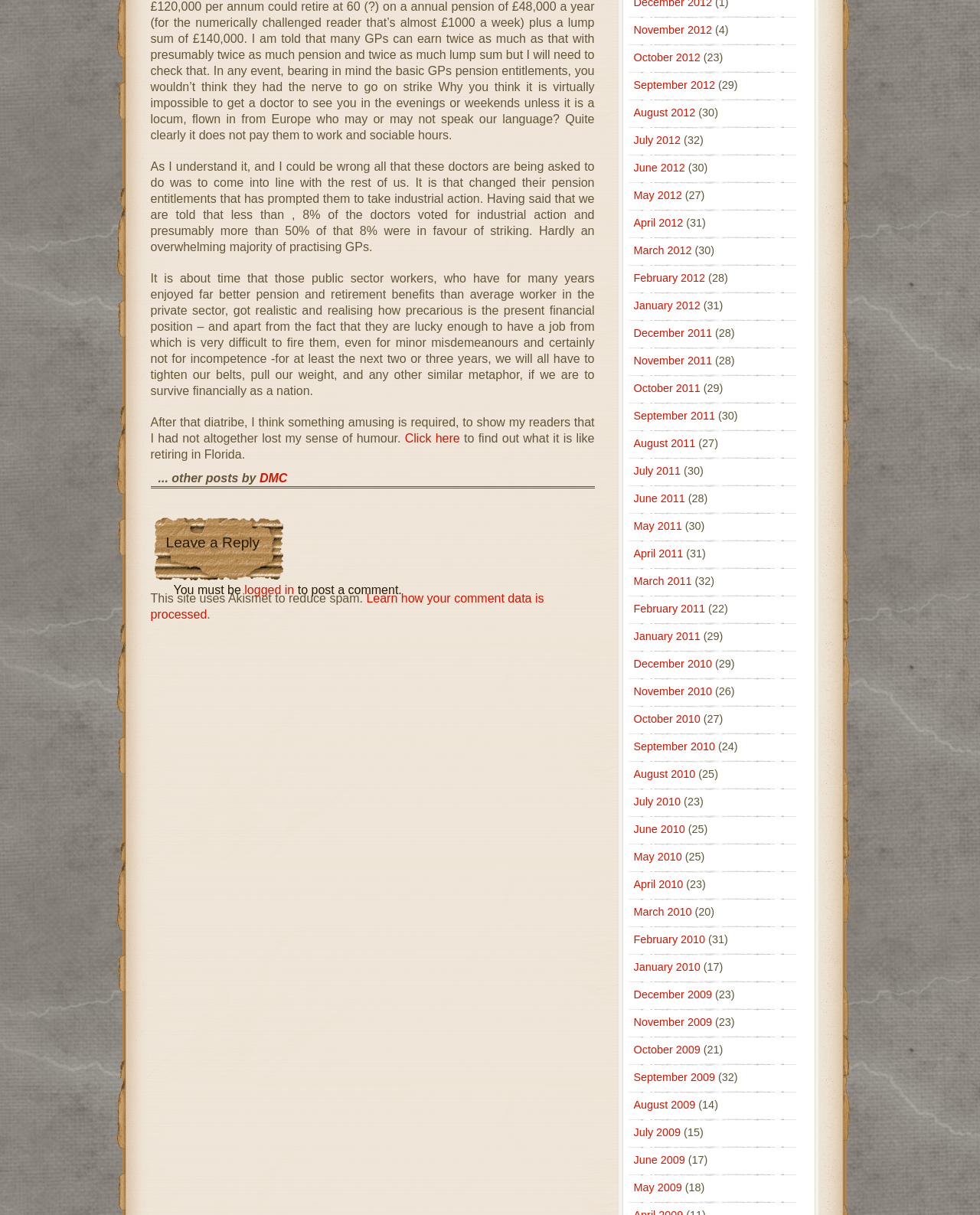What is the topic of the first paragraph?
Please provide a single word or phrase as your answer based on the screenshot.

Doctors' pension entitlements